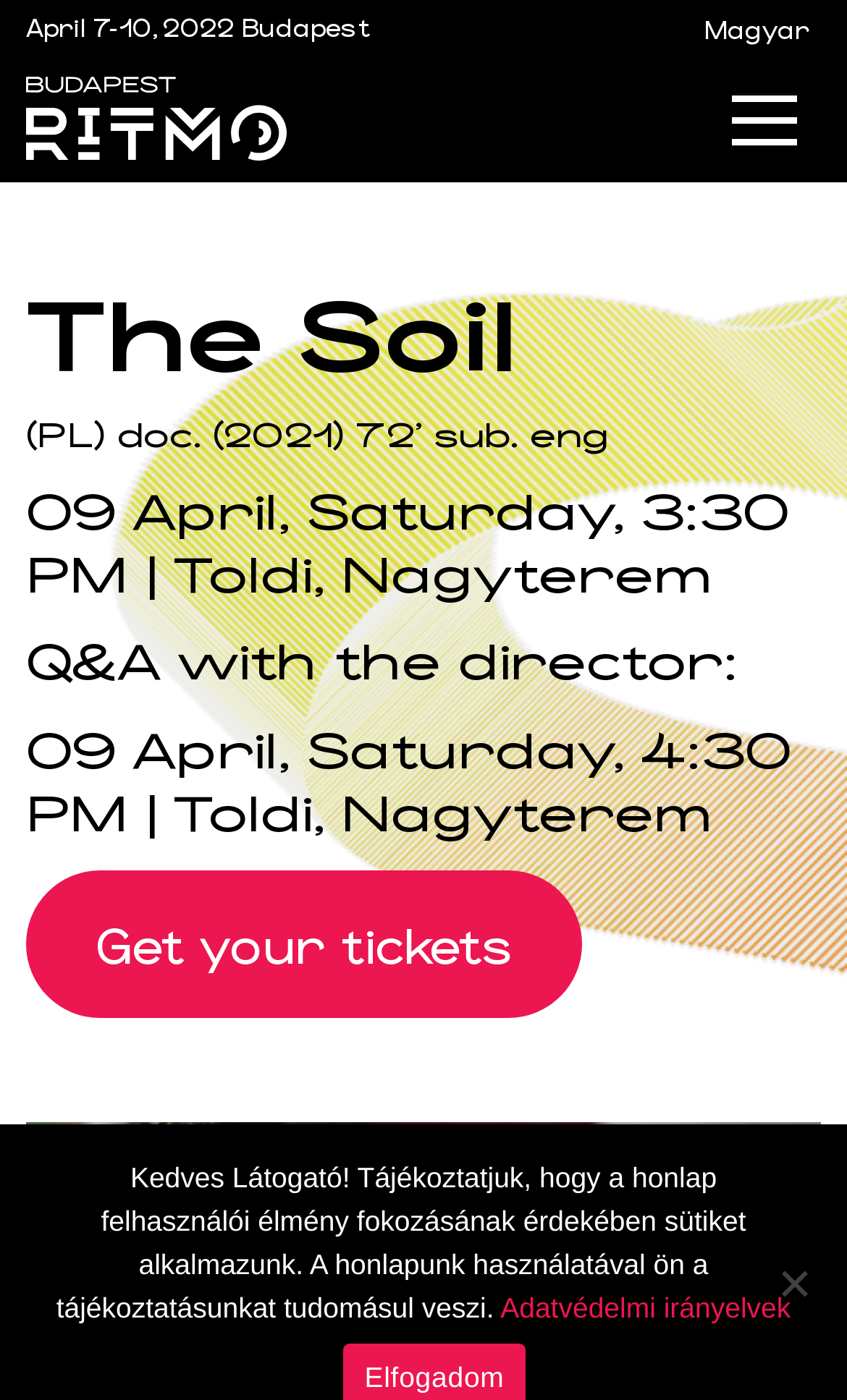Using the image as a reference, answer the following question in as much detail as possible:
What time is the Q&A session with the director?

I found the time of the Q&A session by looking at the heading element with the text '09 April, Saturday, 4:30 PM | Toldi, Nagyterem' which is located below the movie title.